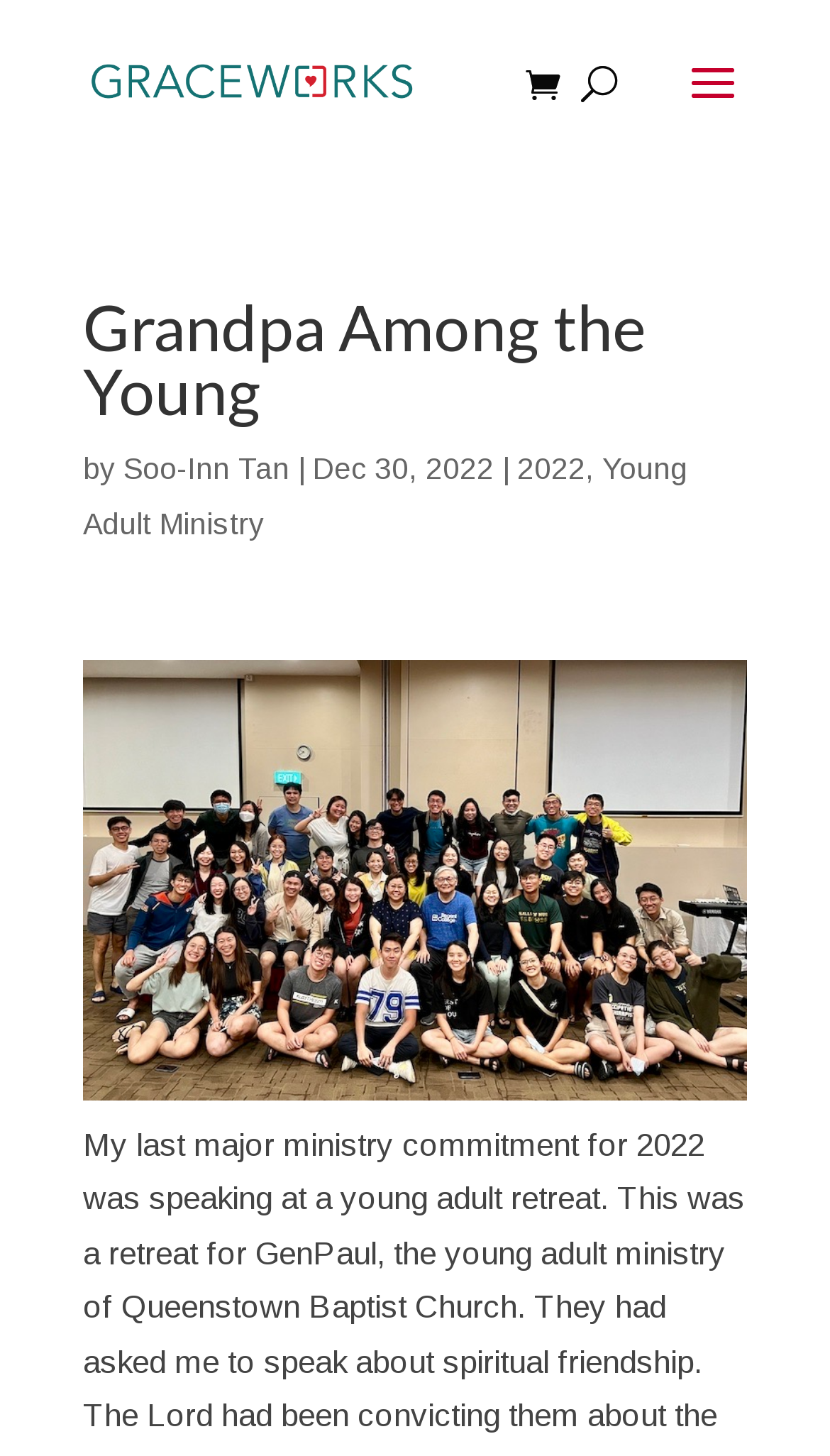What is the author of the article?
Give a detailed response to the question by analyzing the screenshot.

I found the author's name by looking at the text following the 'by' keyword, which is a common indicator of the author's name in article formats.